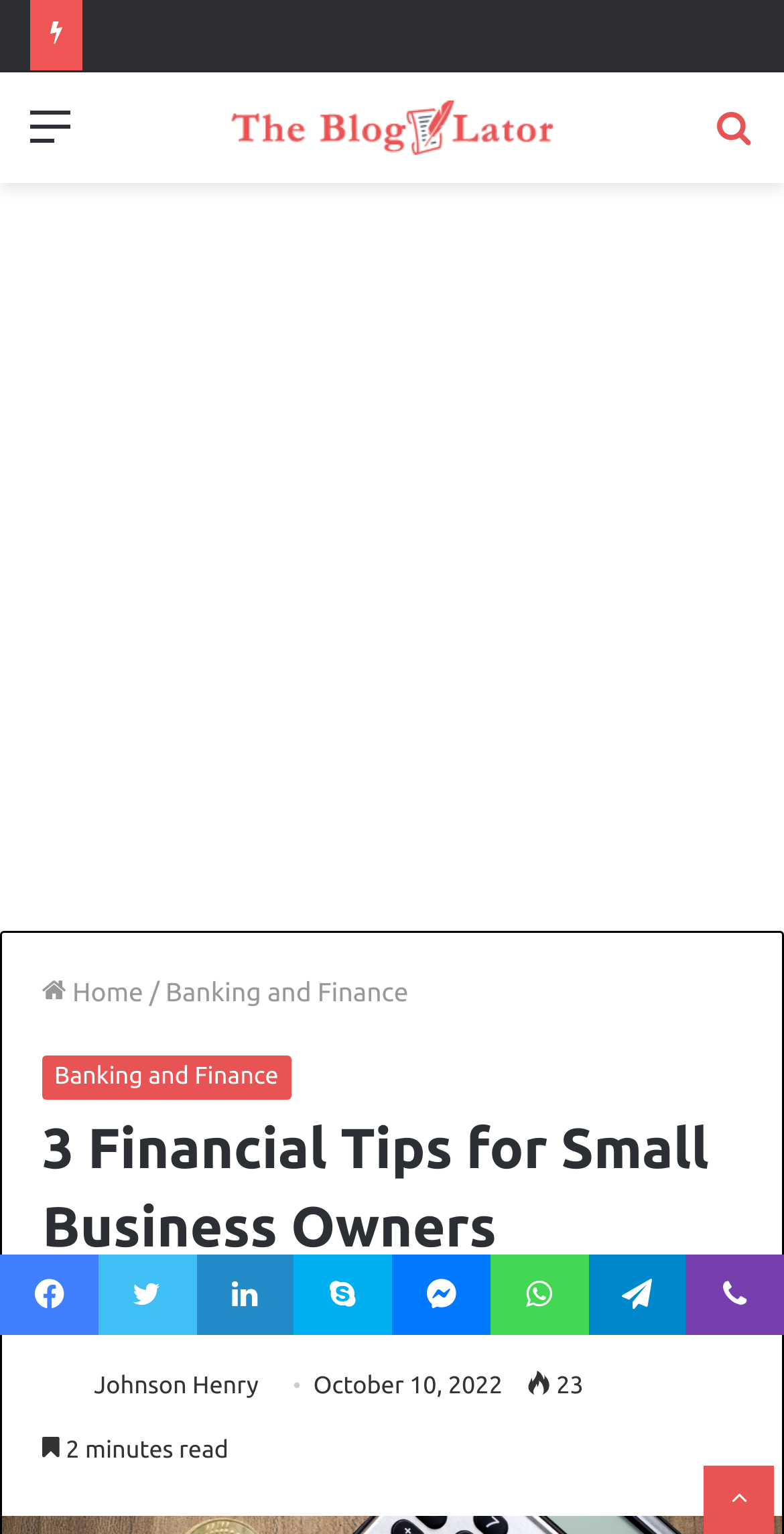Mark the bounding box of the element that matches the following description: "Search for".

[0.91, 0.063, 0.962, 0.122]